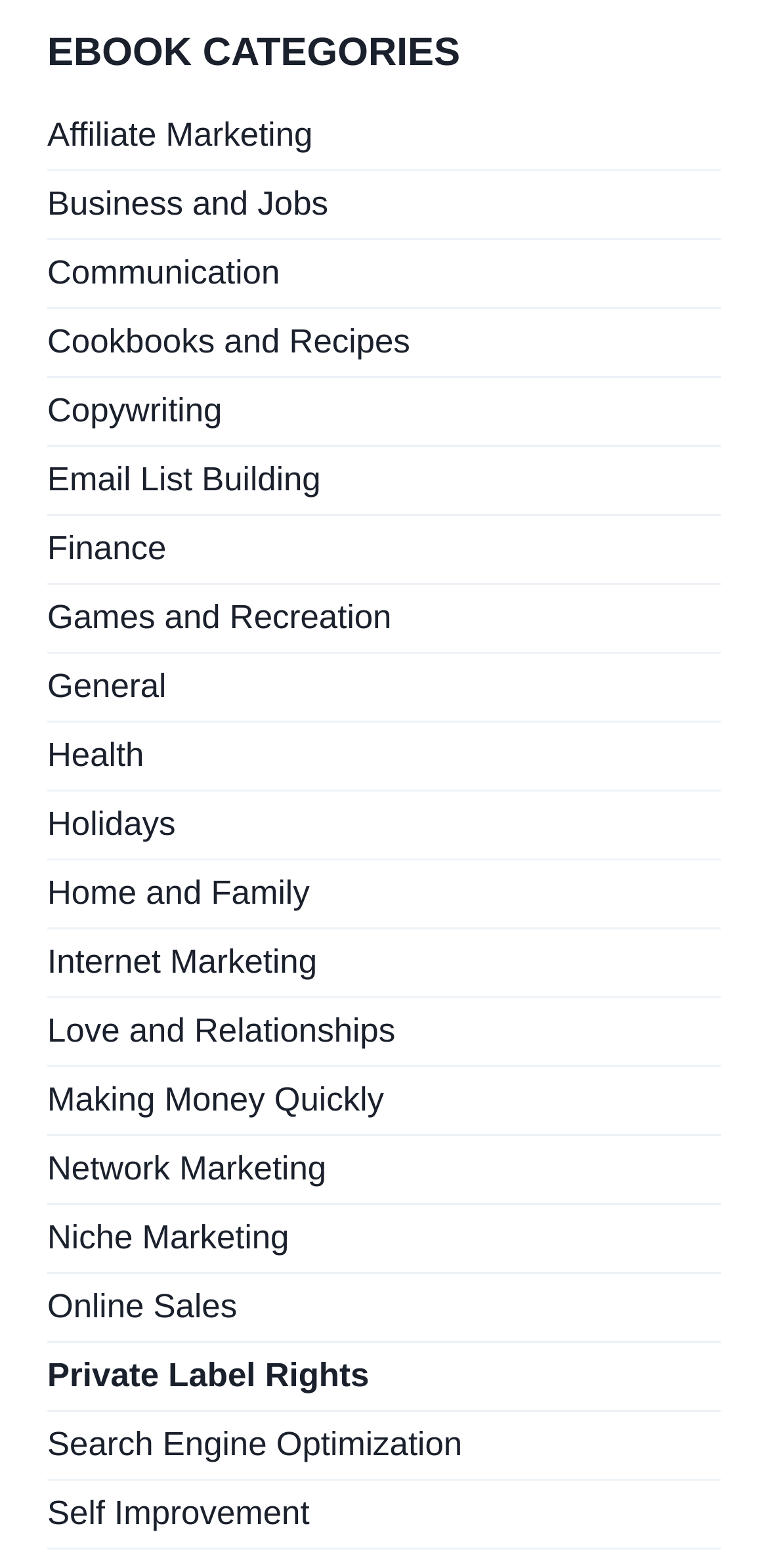What is the first ebook category listed?
Identify the answer in the screenshot and reply with a single word or phrase.

Affiliate Marketing